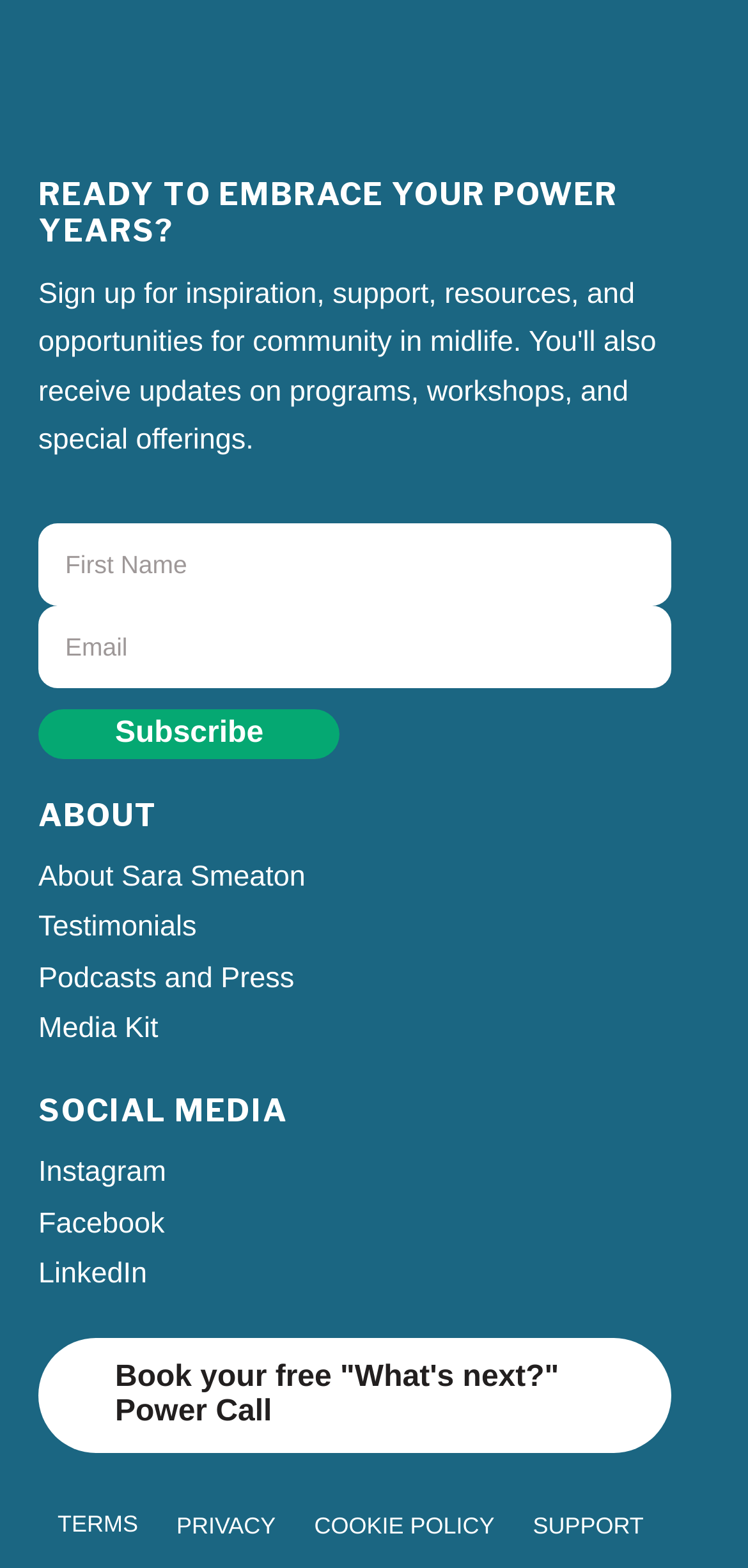Determine the bounding box for the described UI element: "Instagram".

[0.051, 0.732, 0.897, 0.764]